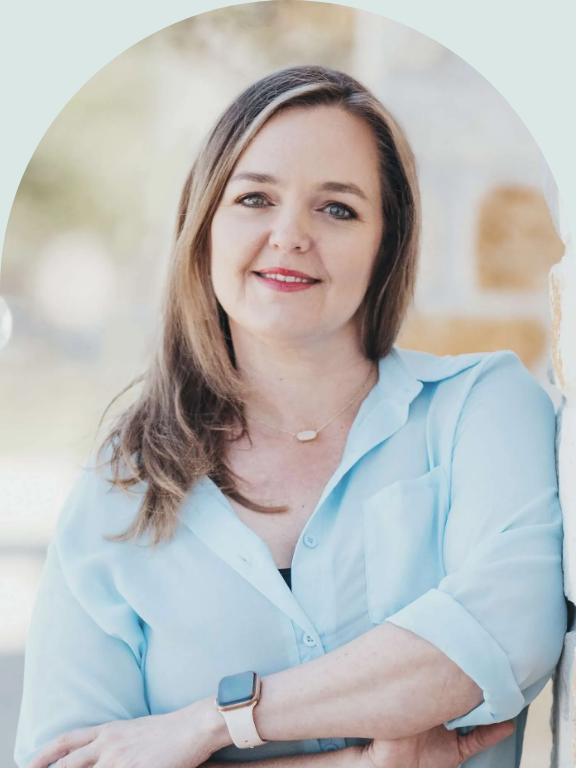What is the atmosphere suggested by the background?
Use the information from the image to give a detailed answer to the question.

The caption describes the background as subtly blending with the professional setting, suggesting a tranquil atmosphere conducive to counseling, which implies a peaceful and calming environment.